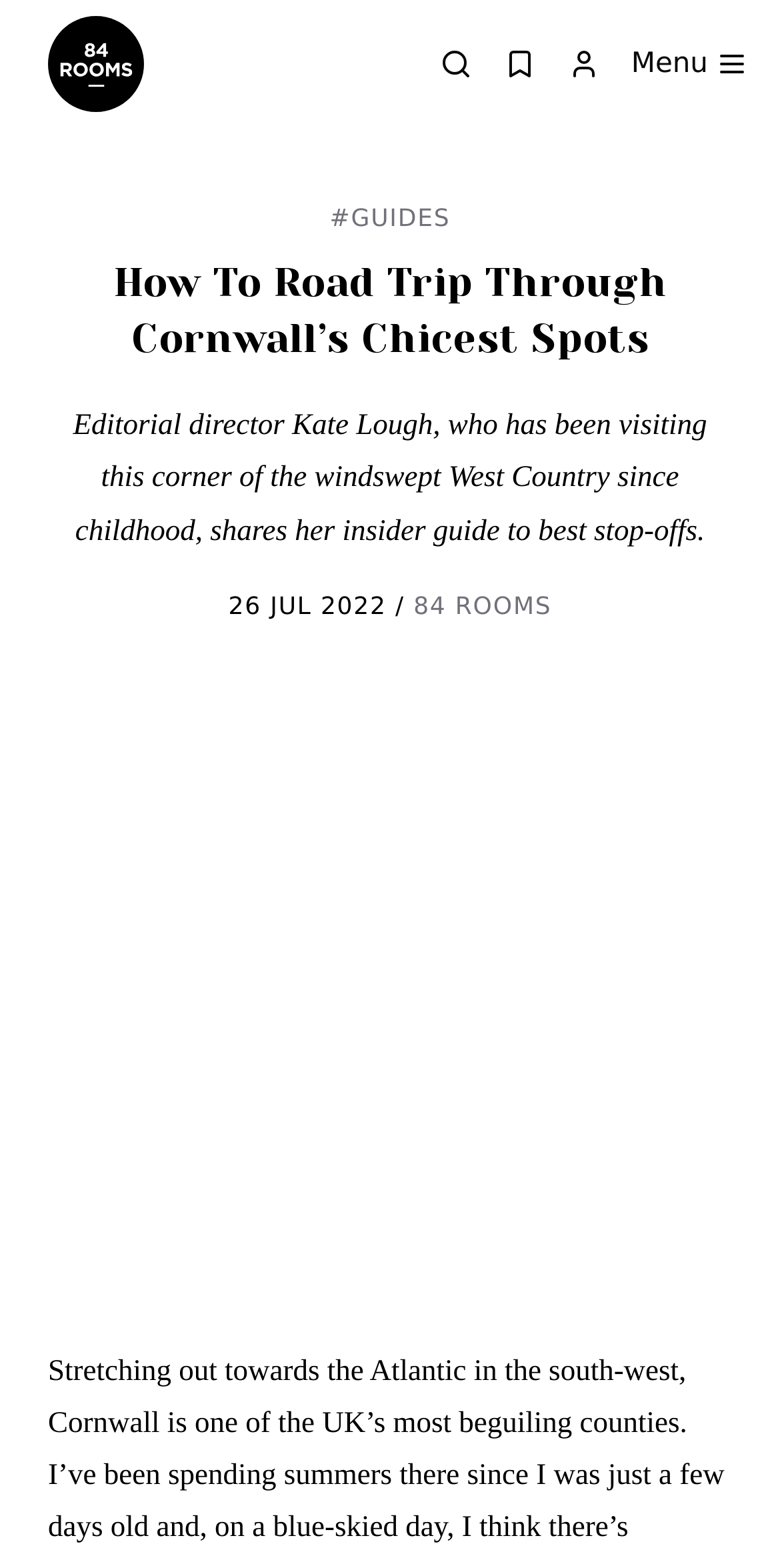Provide the text content of the webpage's main heading.

How To Road Trip Through Cornwall’s Chicest Spots